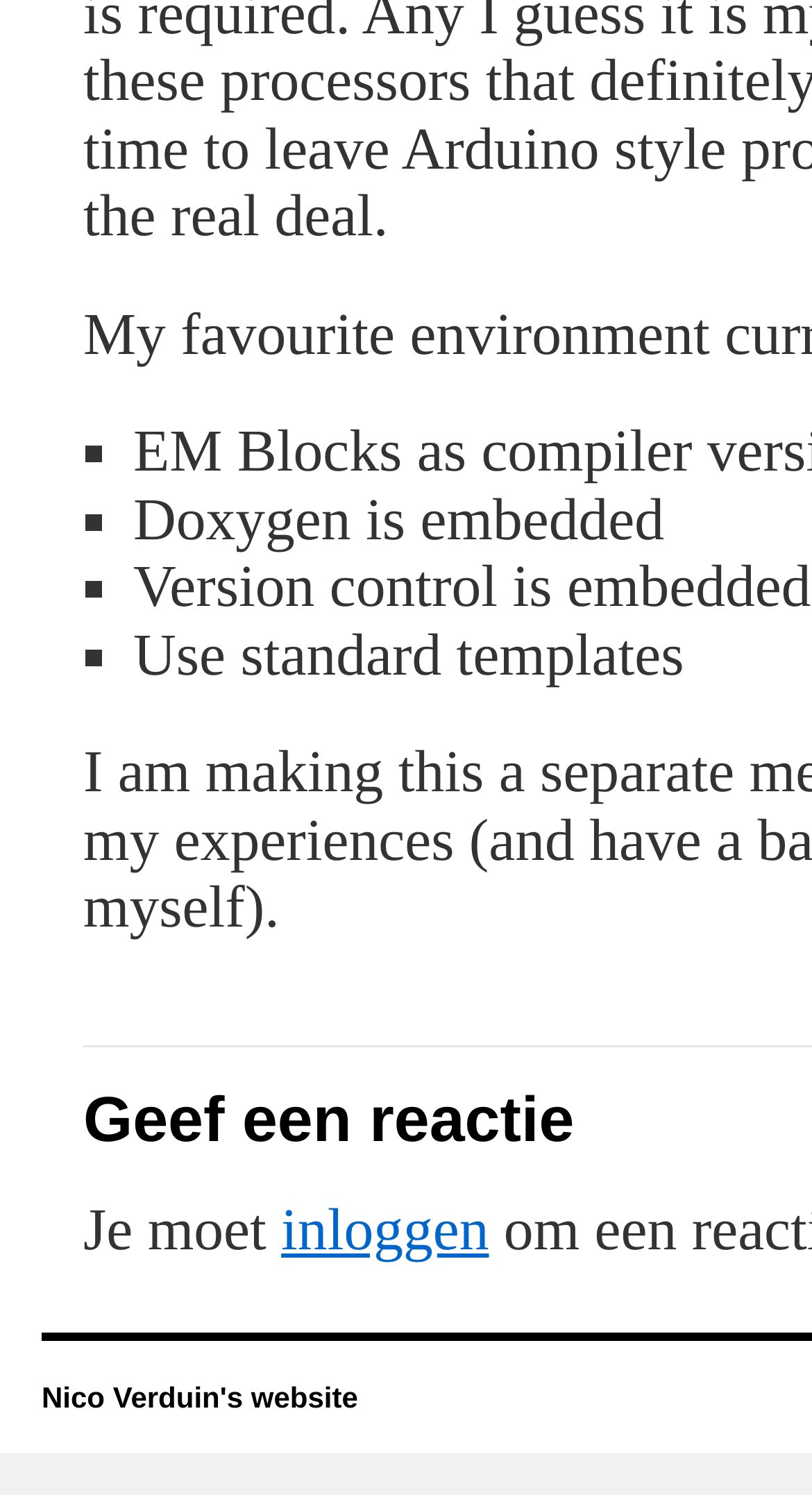What is the link below 'Je moet'?
Please provide a single word or phrase based on the screenshot.

inloggen